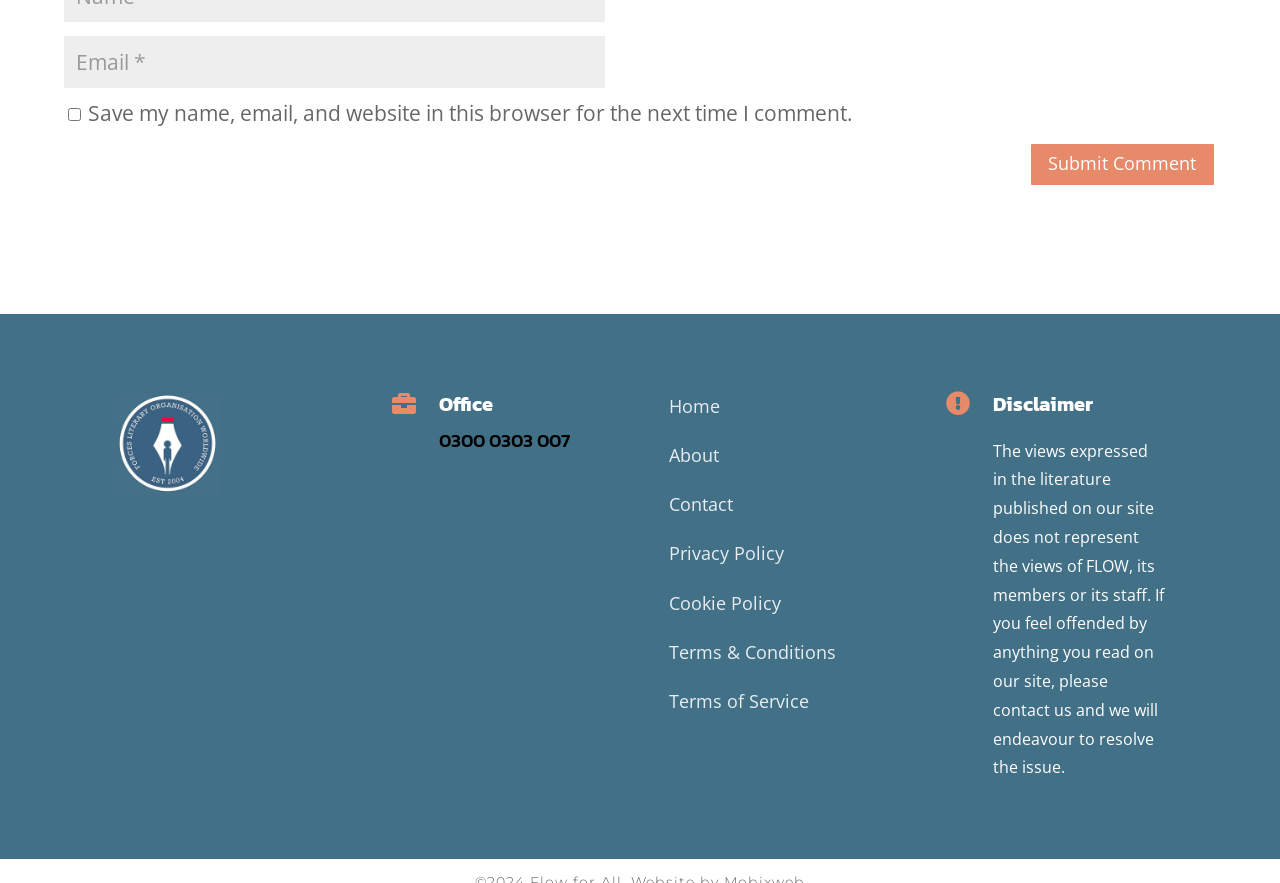Find the bounding box coordinates for the area you need to click to carry out the instruction: "Enter email address". The coordinates should be four float numbers between 0 and 1, indicated as [left, top, right, bottom].

[0.05, 0.041, 0.473, 0.1]